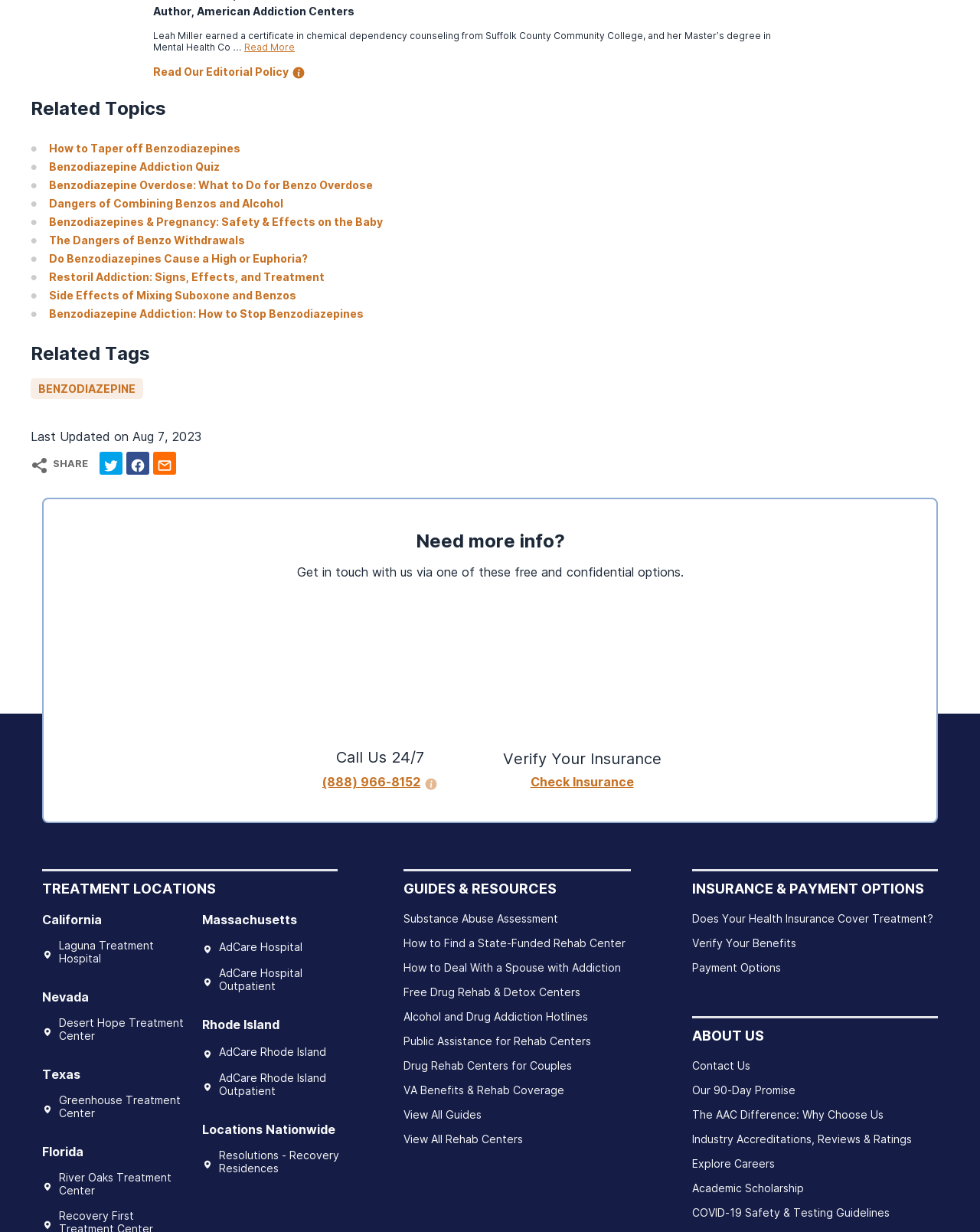Please identify the bounding box coordinates of the element that needs to be clicked to execute the following command: "Explore treatment locations in California". Provide the bounding box using four float numbers between 0 and 1, formatted as [left, top, right, bottom].

[0.043, 0.74, 0.104, 0.753]